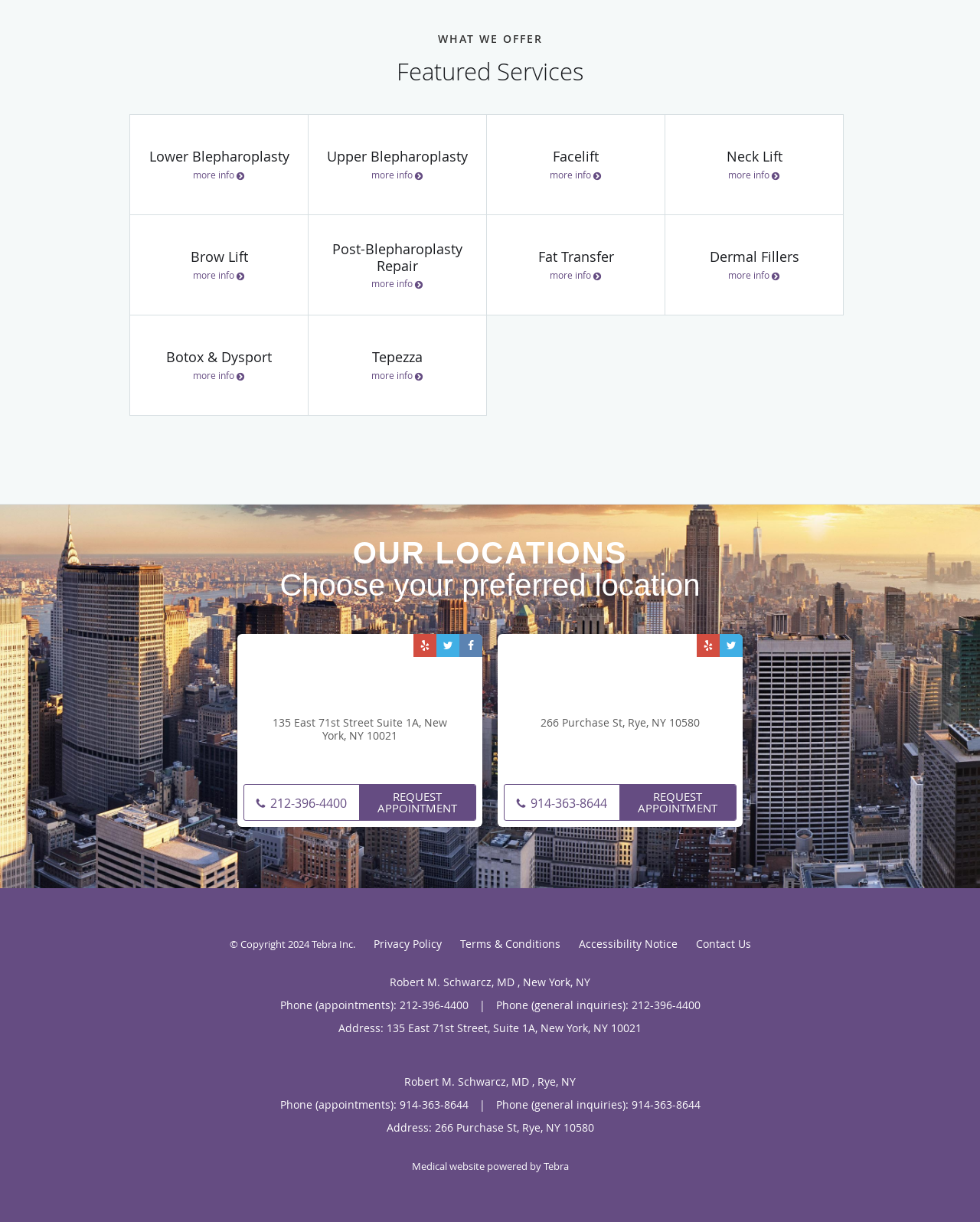Given the content of the image, can you provide a detailed answer to the question?
What is the phone number for general inquiries in Manhattan?

The phone number for general inquiries in Manhattan can be found in the contact information section of the webpage, which is 212-396-4400.